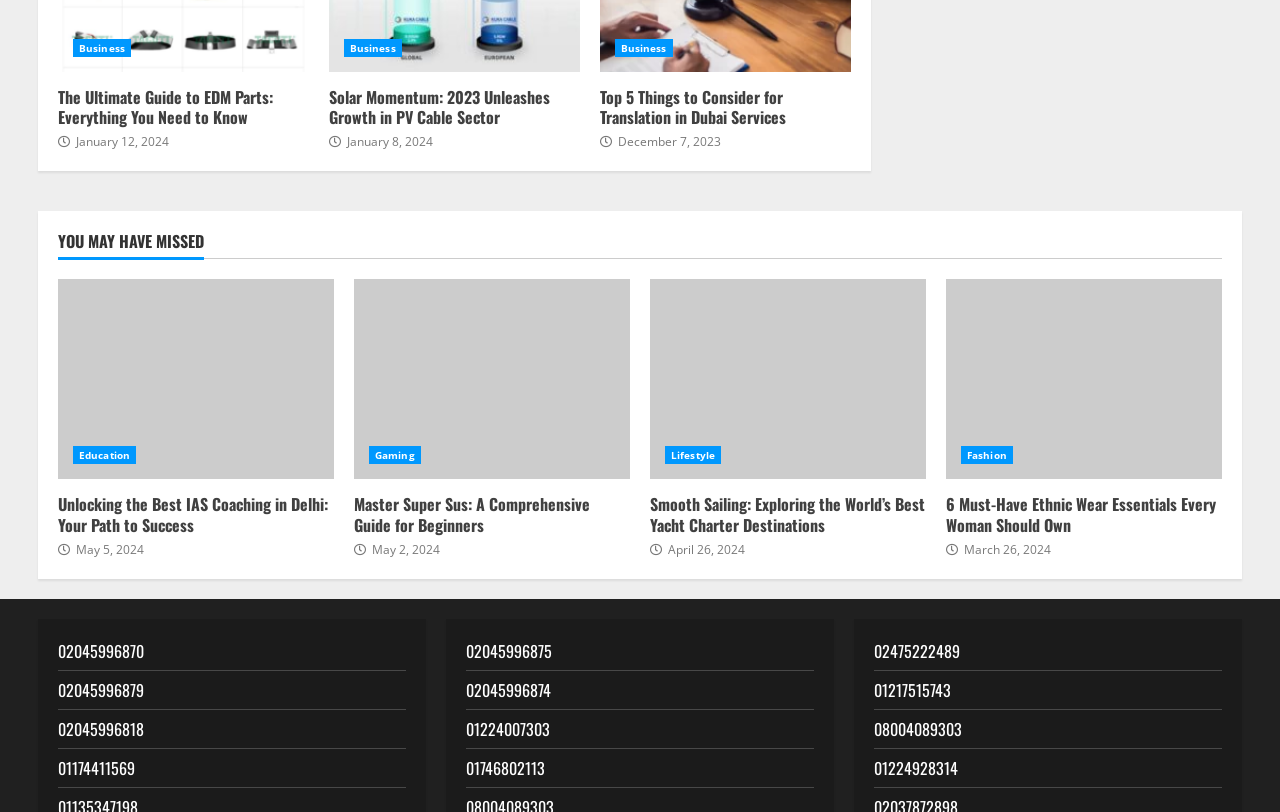Locate the bounding box coordinates of the region to be clicked to comply with the following instruction: "Learn about 'Master Super Sus: A Comprehensive Guide for Beginners'". The coordinates must be four float numbers between 0 and 1, in the form [left, top, right, bottom].

[0.277, 0.344, 0.492, 0.59]